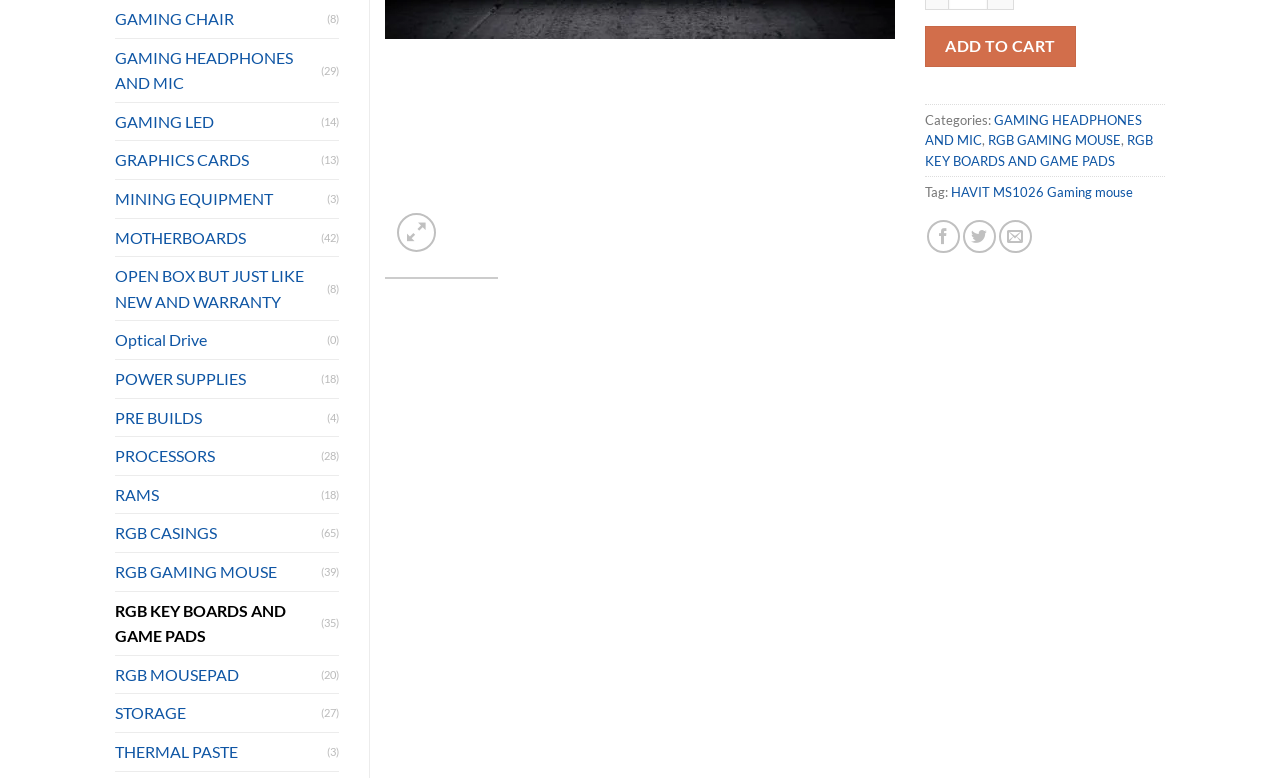Find the bounding box of the element with the following description: "About CTM". The coordinates must be four float numbers between 0 and 1, formatted as [left, top, right, bottom].

None